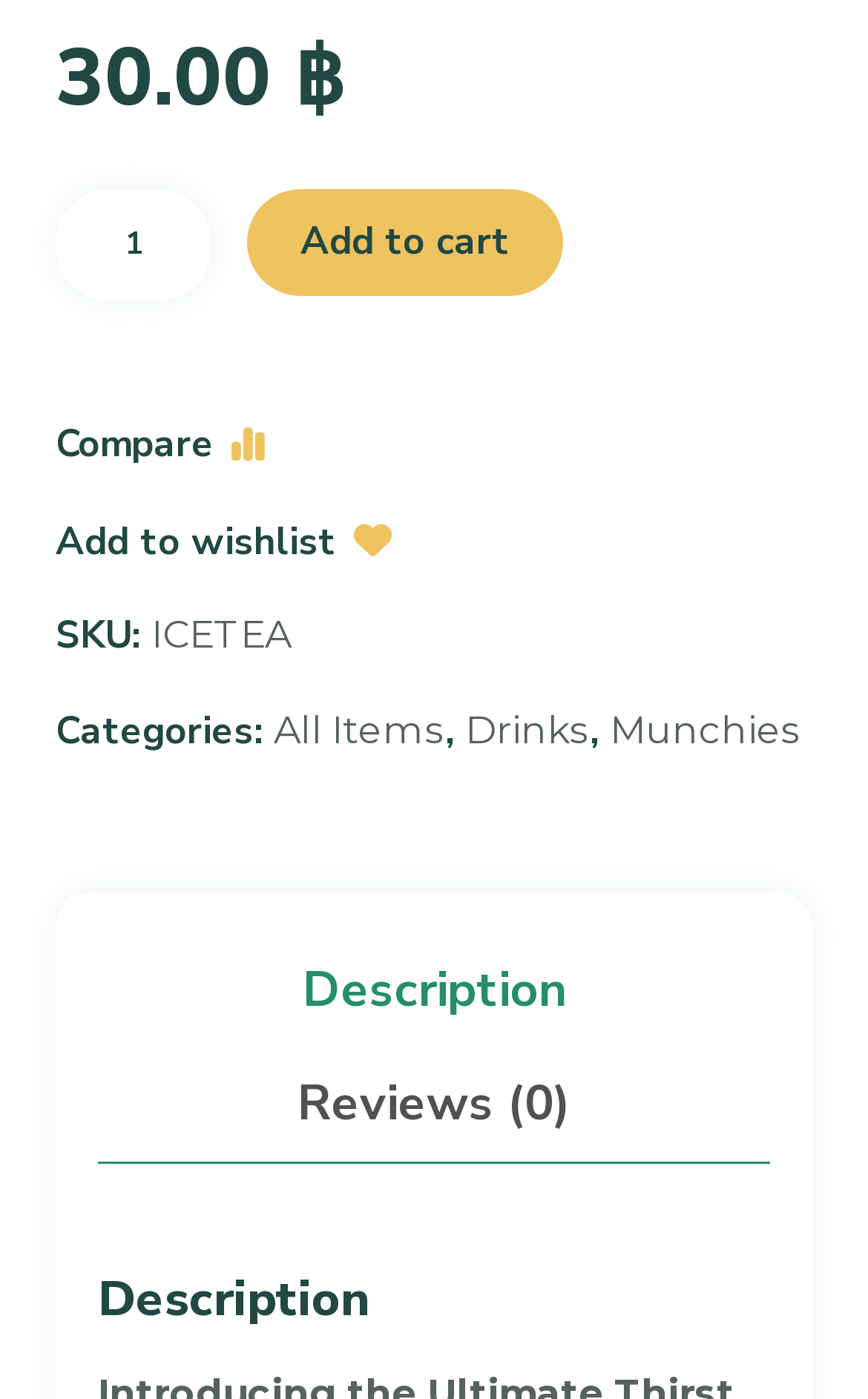Determine the coordinates of the bounding box that should be clicked to complete the instruction: "change product quantity". The coordinates should be represented by four float numbers between 0 and 1: [left, top, right, bottom].

[0.064, 0.136, 0.244, 0.214]